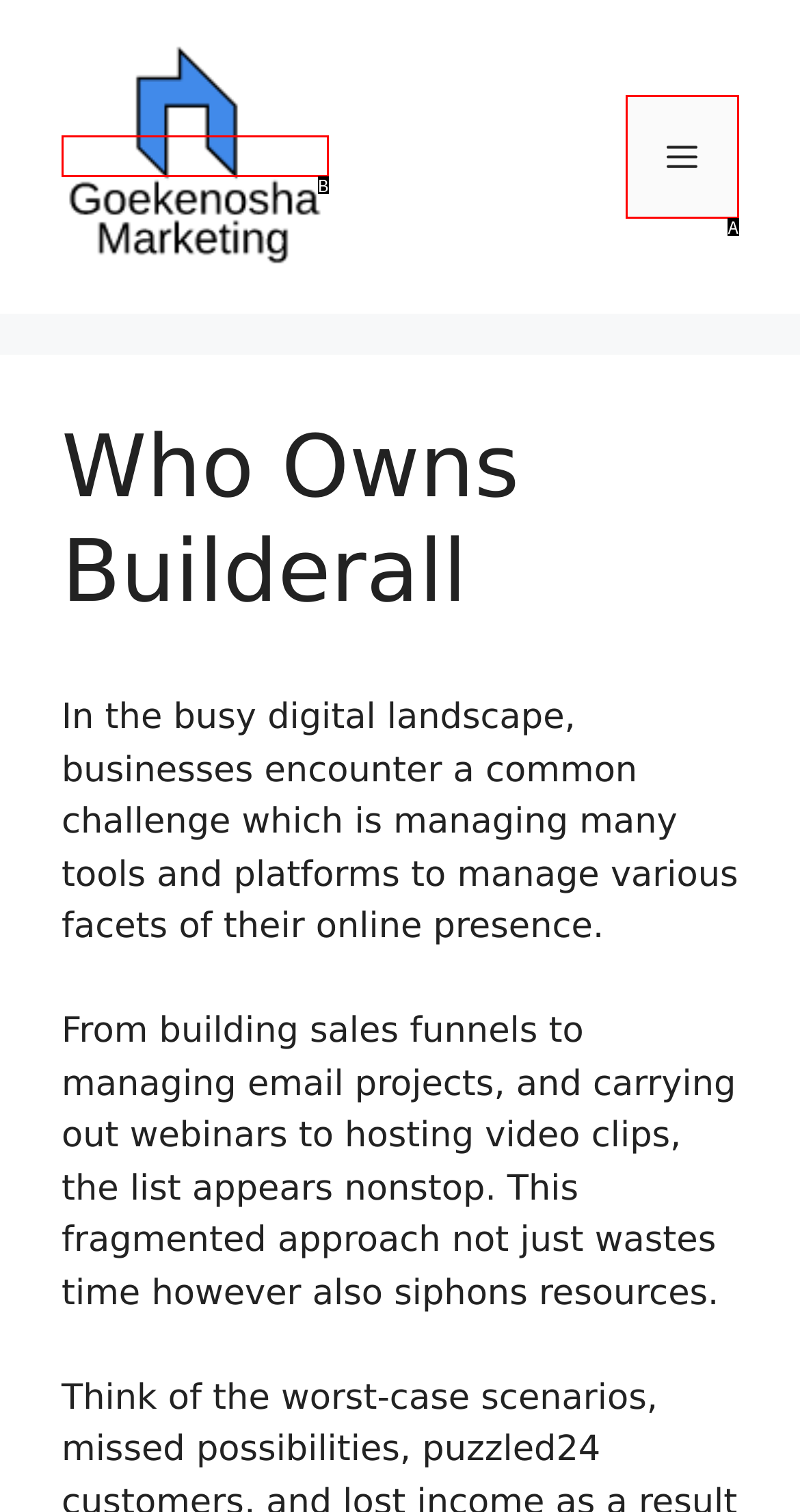Select the HTML element that fits the following description: Menu
Provide the letter of the matching option.

A